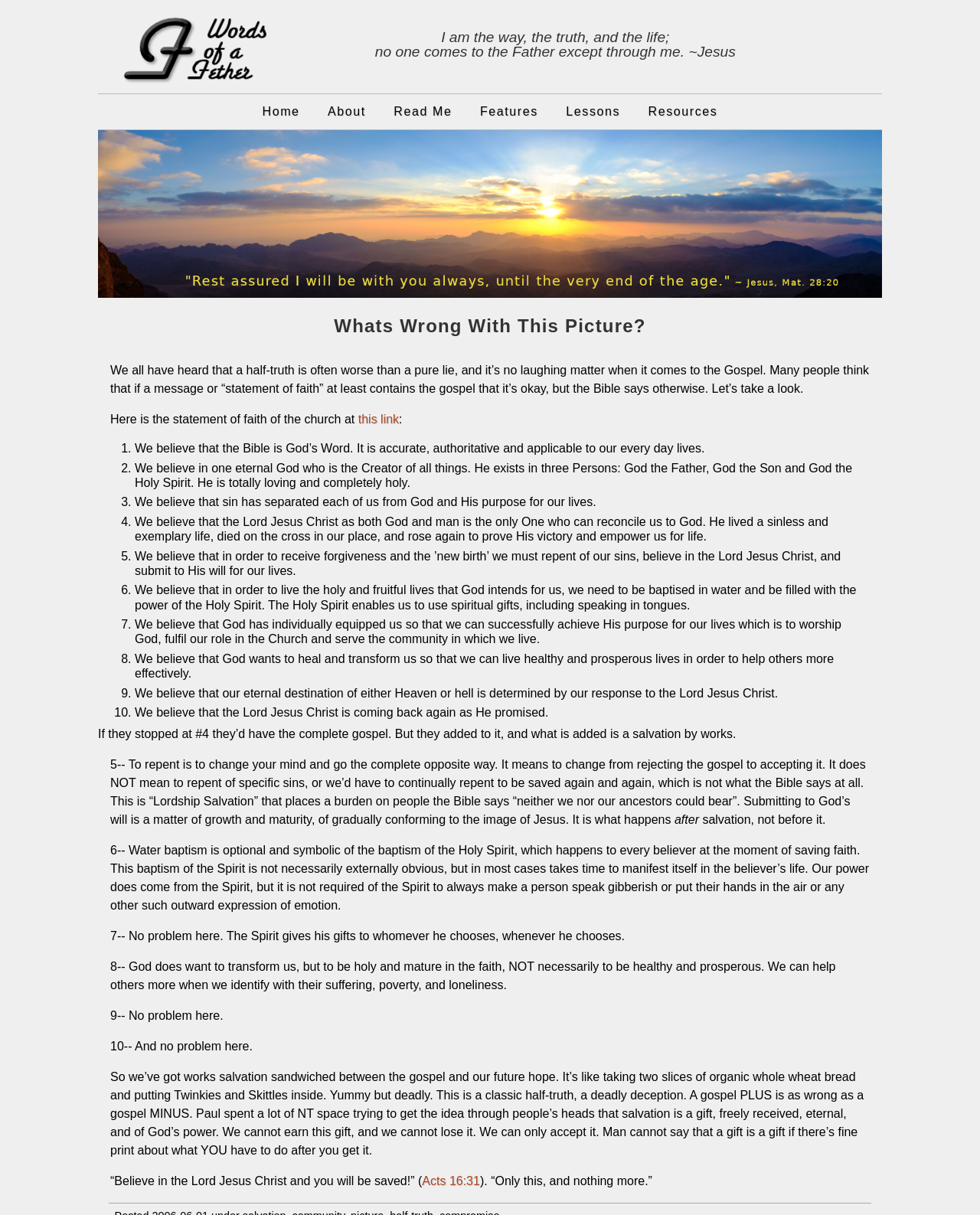Given the element description, predict the bounding box coordinates in the format (top-left x, top-left y, bottom-right x, bottom-right y). Make sure all values are between 0 and 1. Here is the element description: Acts 16:31

[0.431, 0.966, 0.49, 0.977]